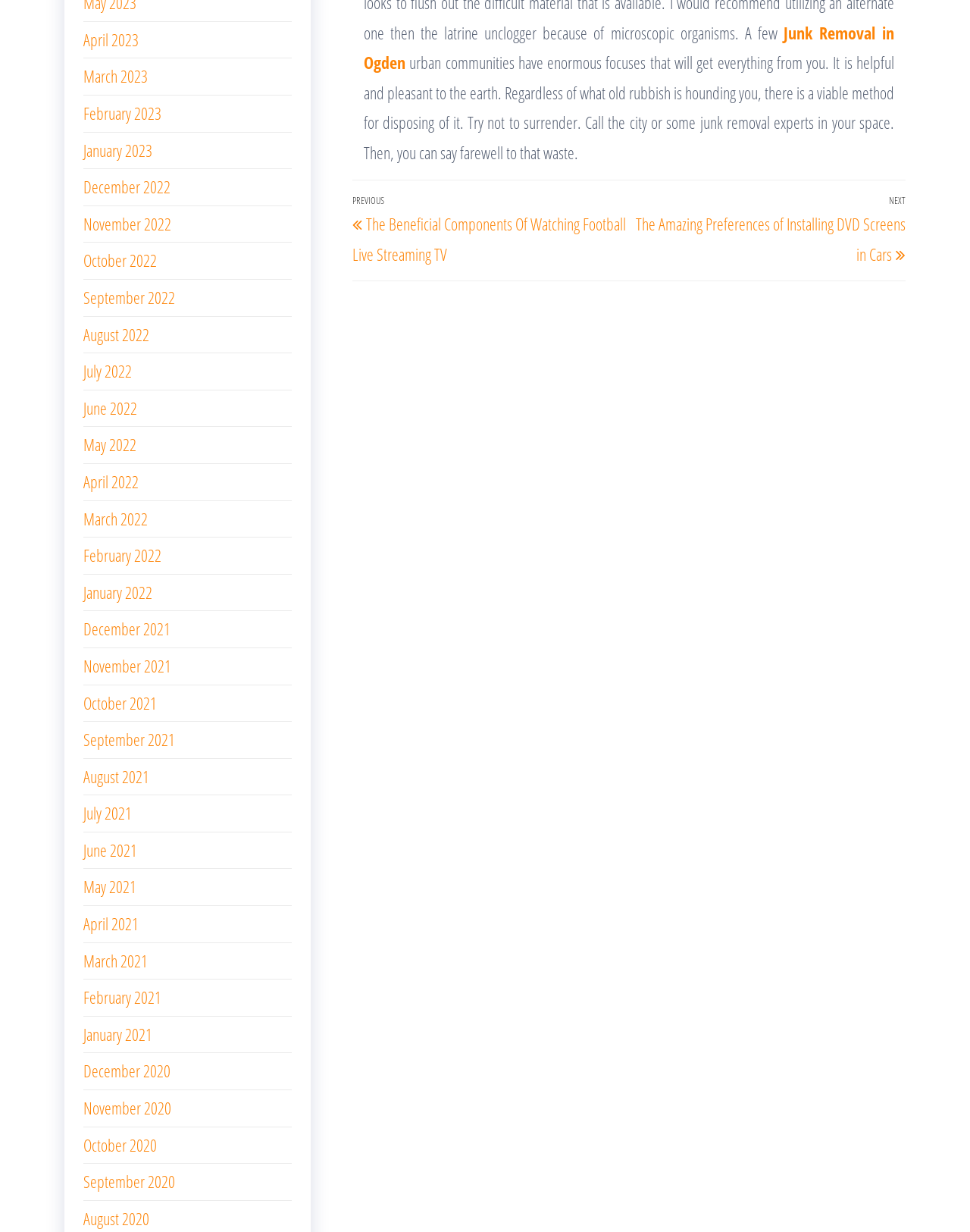Provide a brief response using a word or short phrase to this question:
What is the purpose of calling the city or junk removal experts?

To dispose of waste